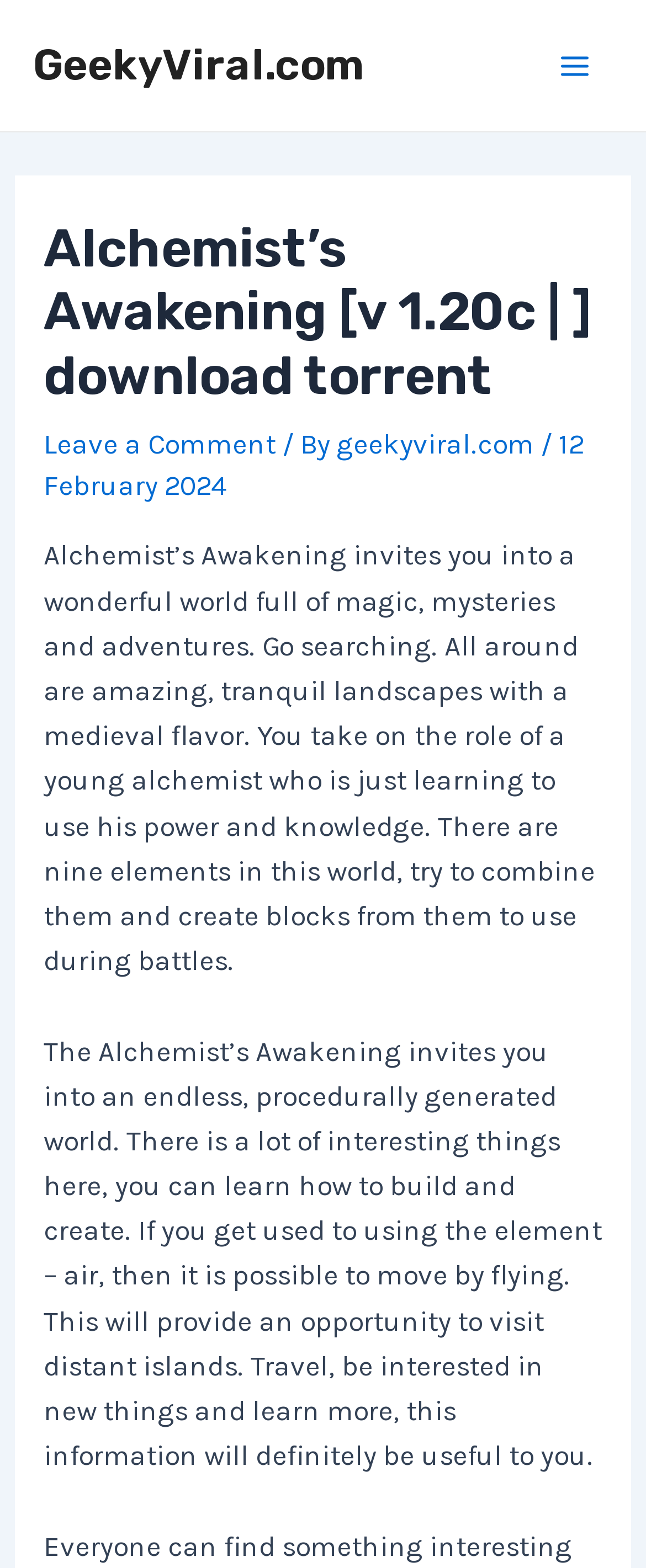Extract the primary headline from the webpage and present its text.

Alchemist’s Awakening [v 1.20c | ] download torrent